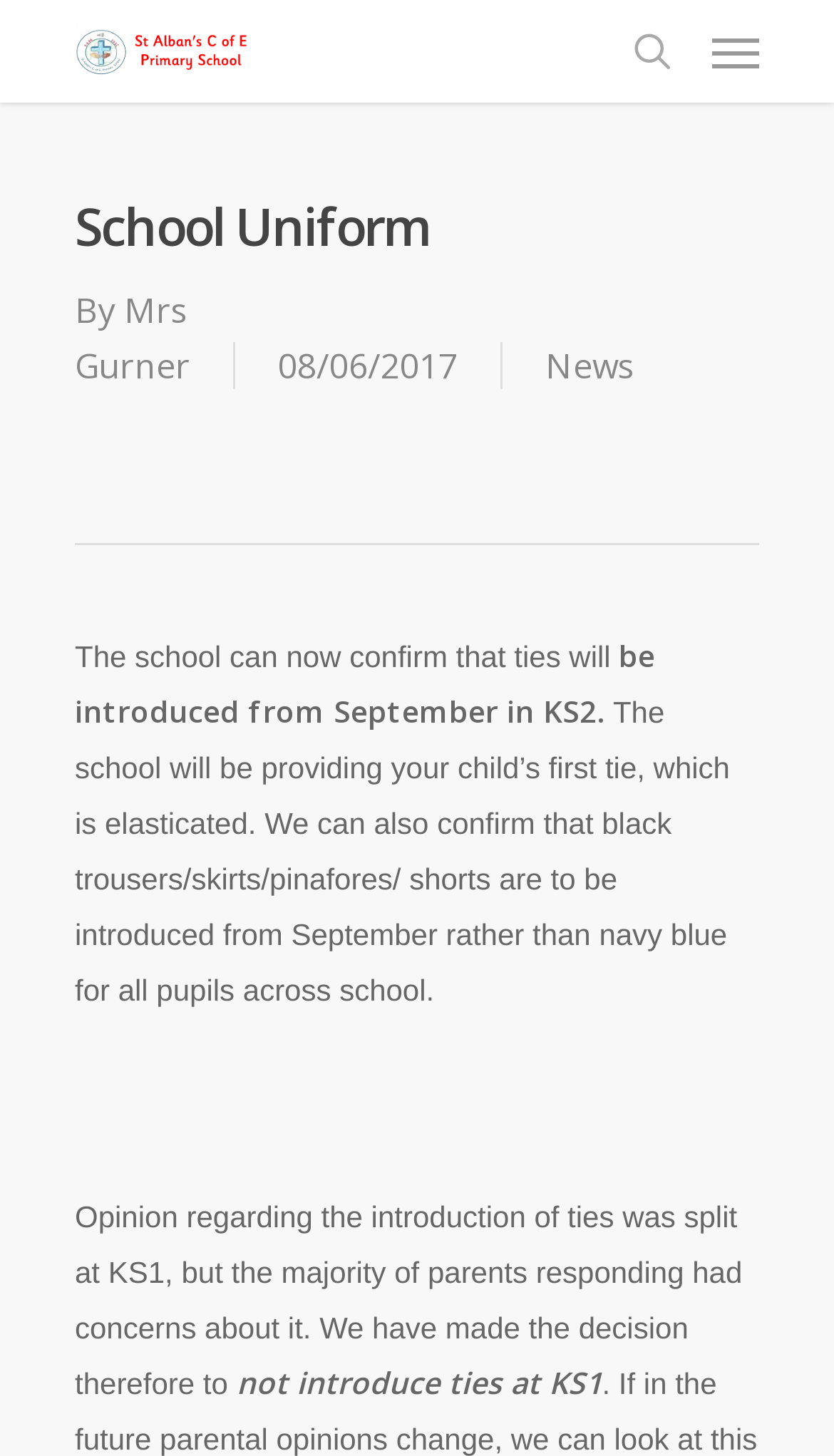Extract the bounding box coordinates for the UI element described by the text: "alt="Wickersley St Alban's CE Primary"". The coordinates should be in the form of [left, top, right, bottom] with values between 0 and 1.

[0.09, 0.018, 0.316, 0.053]